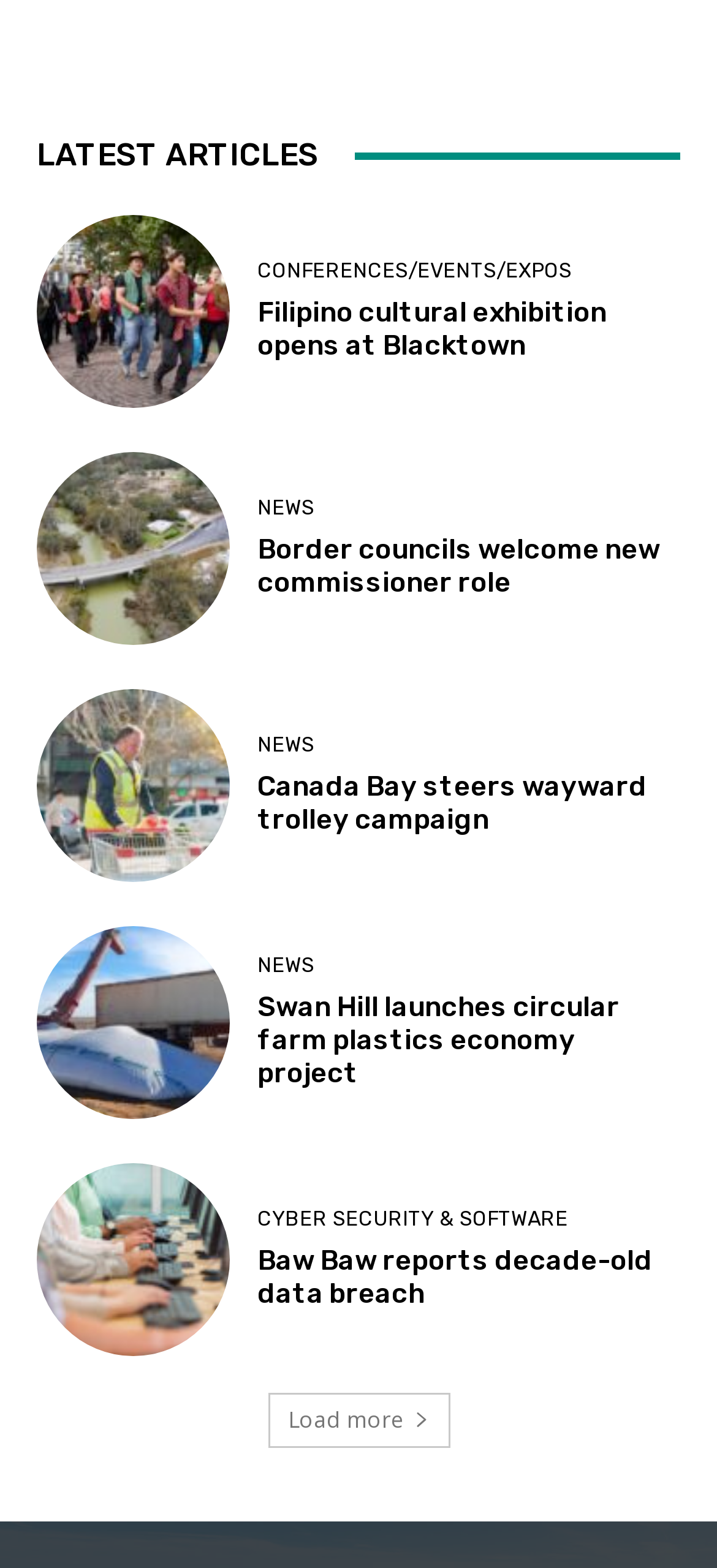Identify the bounding box coordinates for the UI element described as: "Cyber Security & Software".

[0.359, 0.771, 0.792, 0.784]